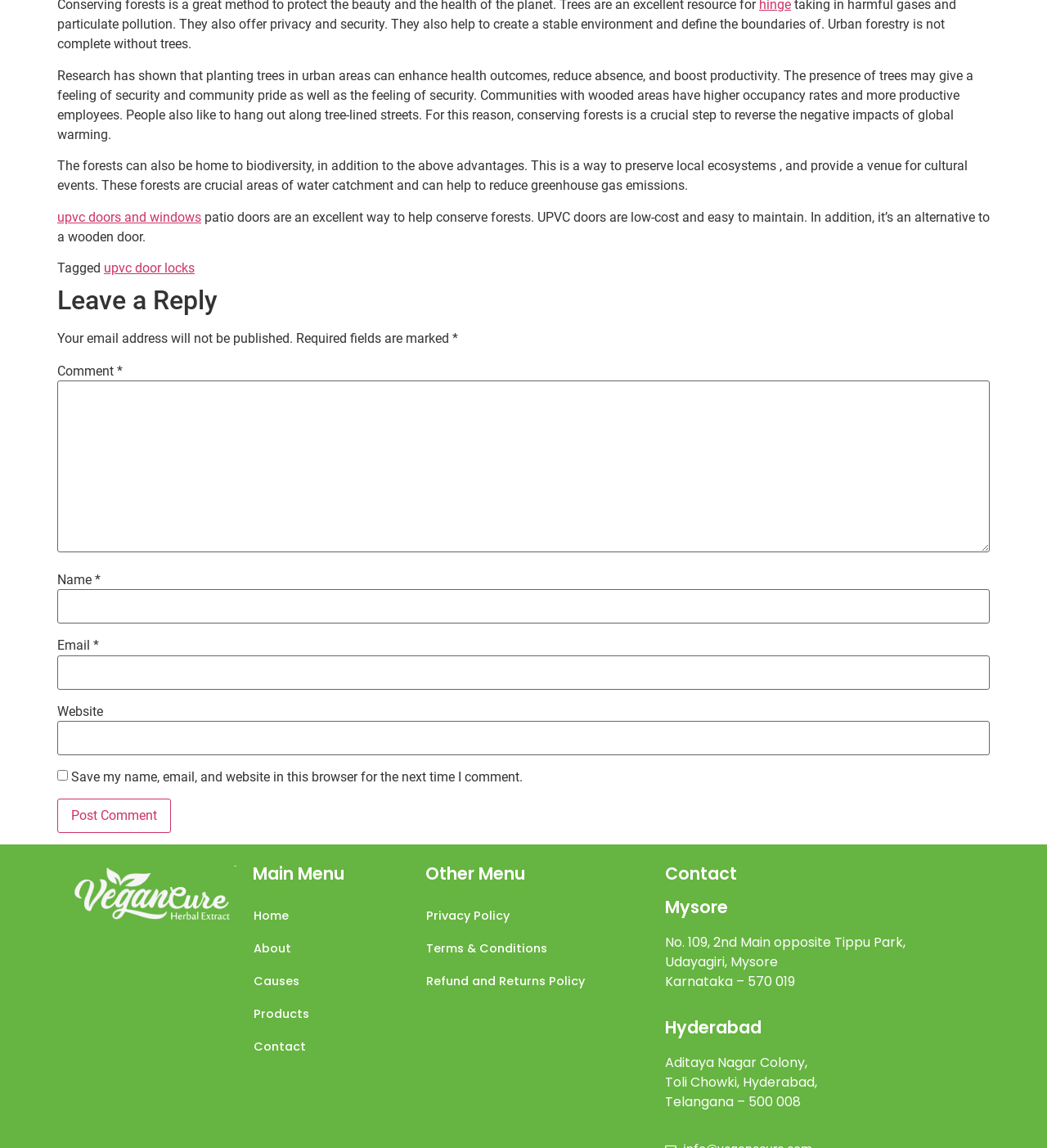Pinpoint the bounding box coordinates of the clickable area needed to execute the instruction: "Click the 'Home' link in the main menu". The coordinates should be specified as four float numbers between 0 and 1, i.e., [left, top, right, bottom].

[0.241, 0.783, 0.391, 0.812]